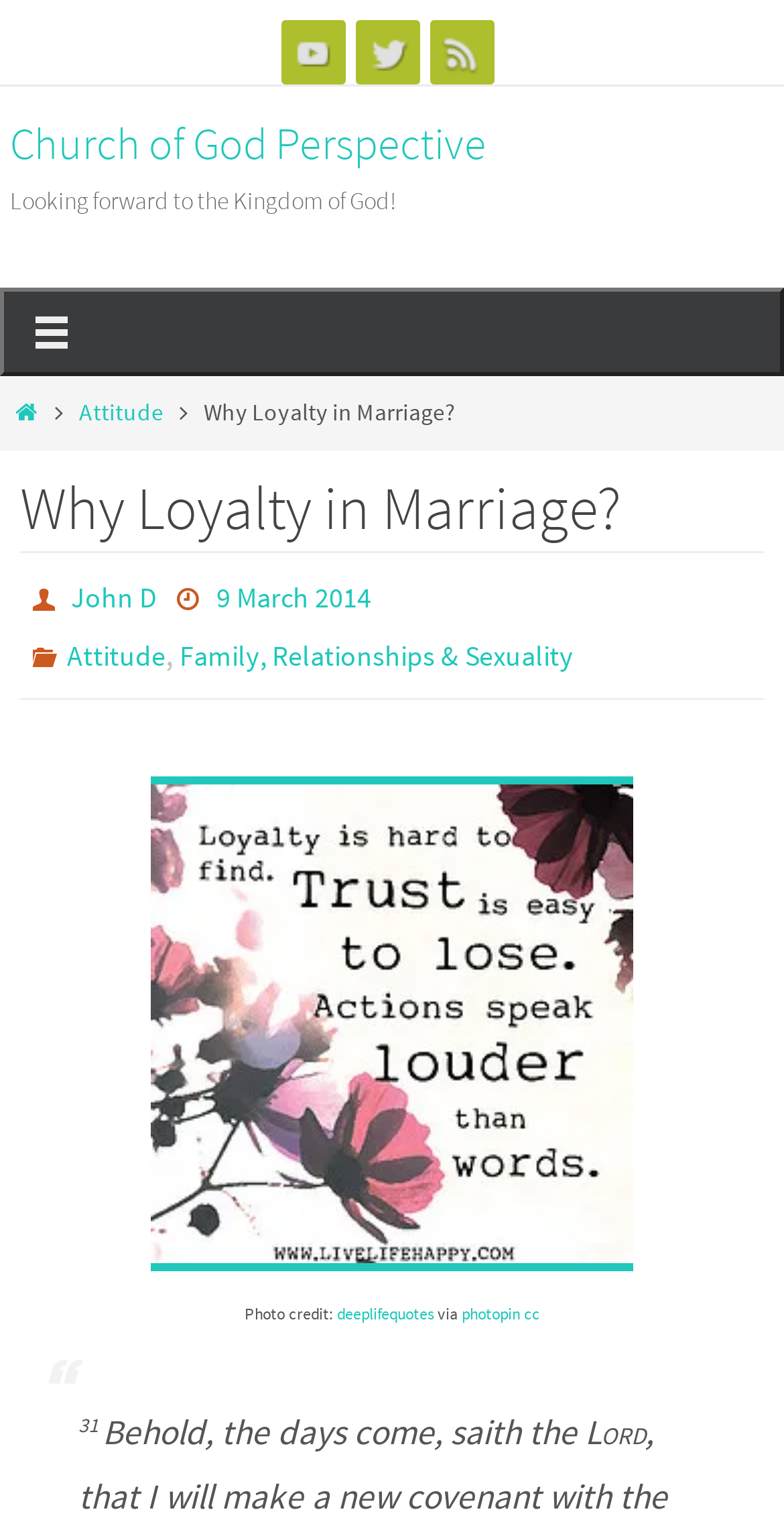What is the category of the article?
Make sure to answer the question with a detailed and comprehensive explanation.

The categories of the article can be found by looking at the section below the title 'Why Loyalty in Marriage?' where it says 'Categories' followed by the categories 'Attitude' and 'Family, Relationships & Sexuality'.